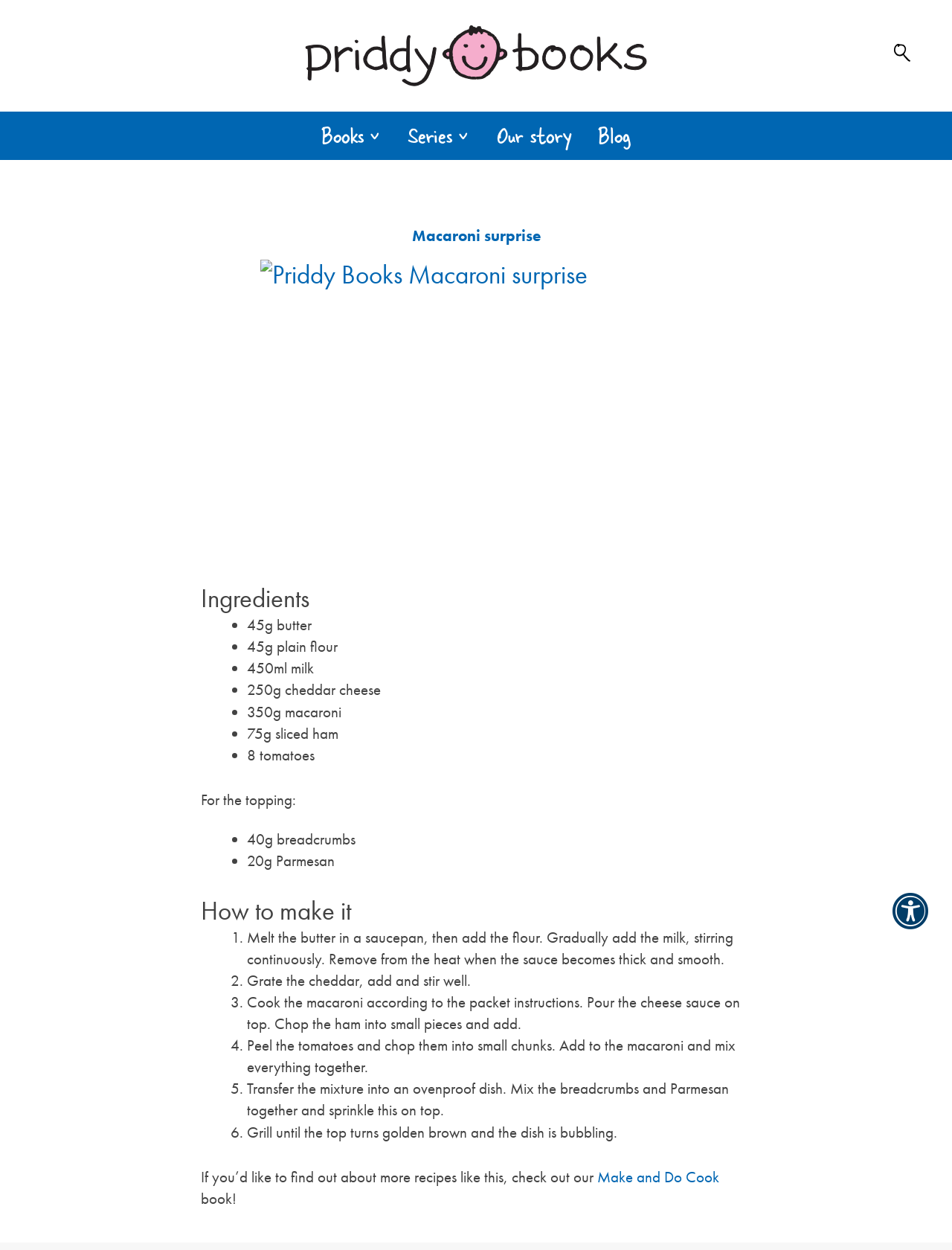Provide your answer to the question using just one word or phrase: What is the purpose of the breadcrumbs?

For the topping